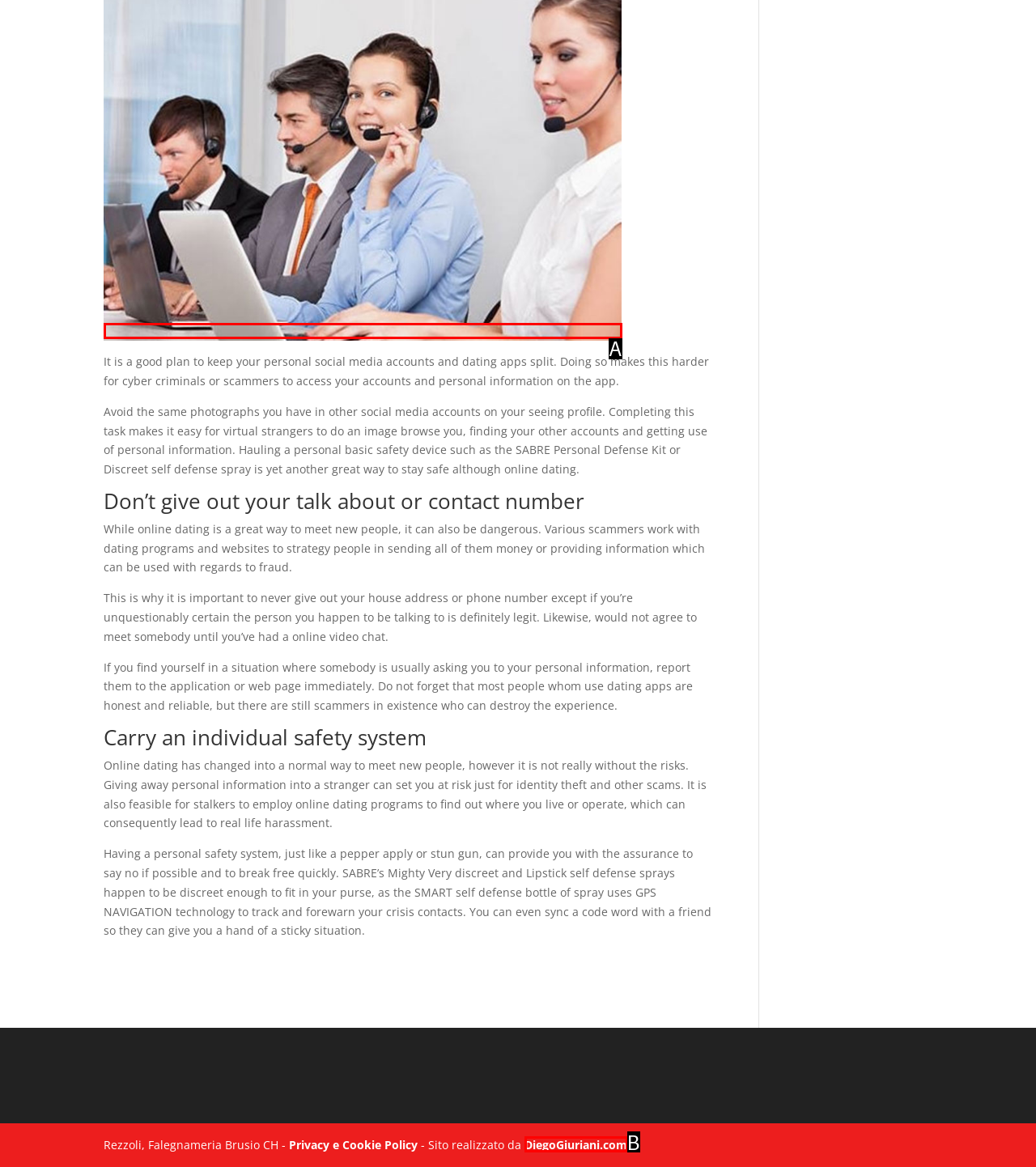Identify the matching UI element based on the description: alt="https://centredappels.fr/wp-content/uploads/2019/03/miser-relation-client.jpg"
Reply with the letter from the available choices.

A